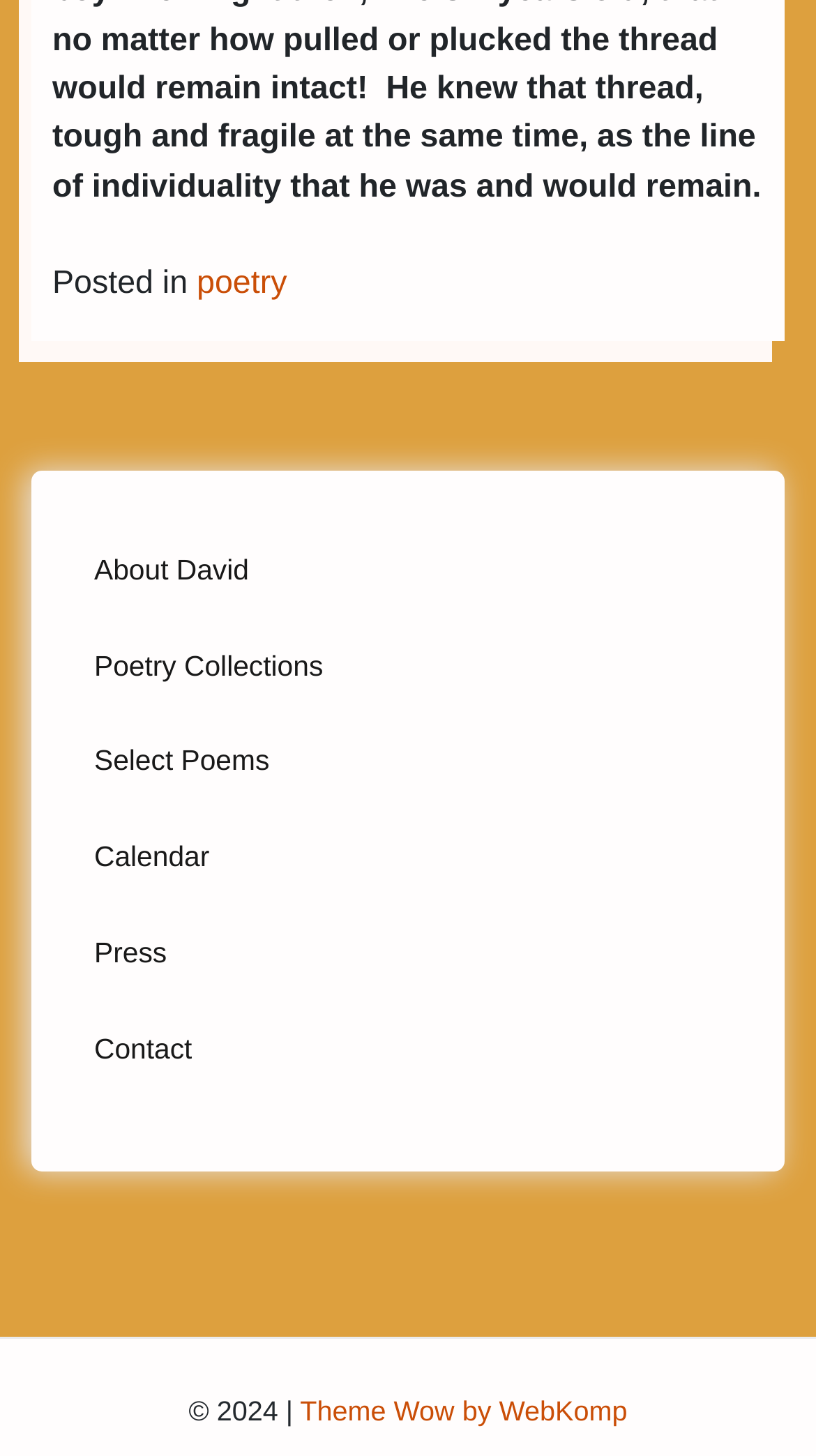Utilize the details in the image to thoroughly answer the following question: What type of content is posted?

Based on the footer section, there is a link 'poetry' which suggests that the website is related to poetry. Therefore, the type of content posted is poetry.